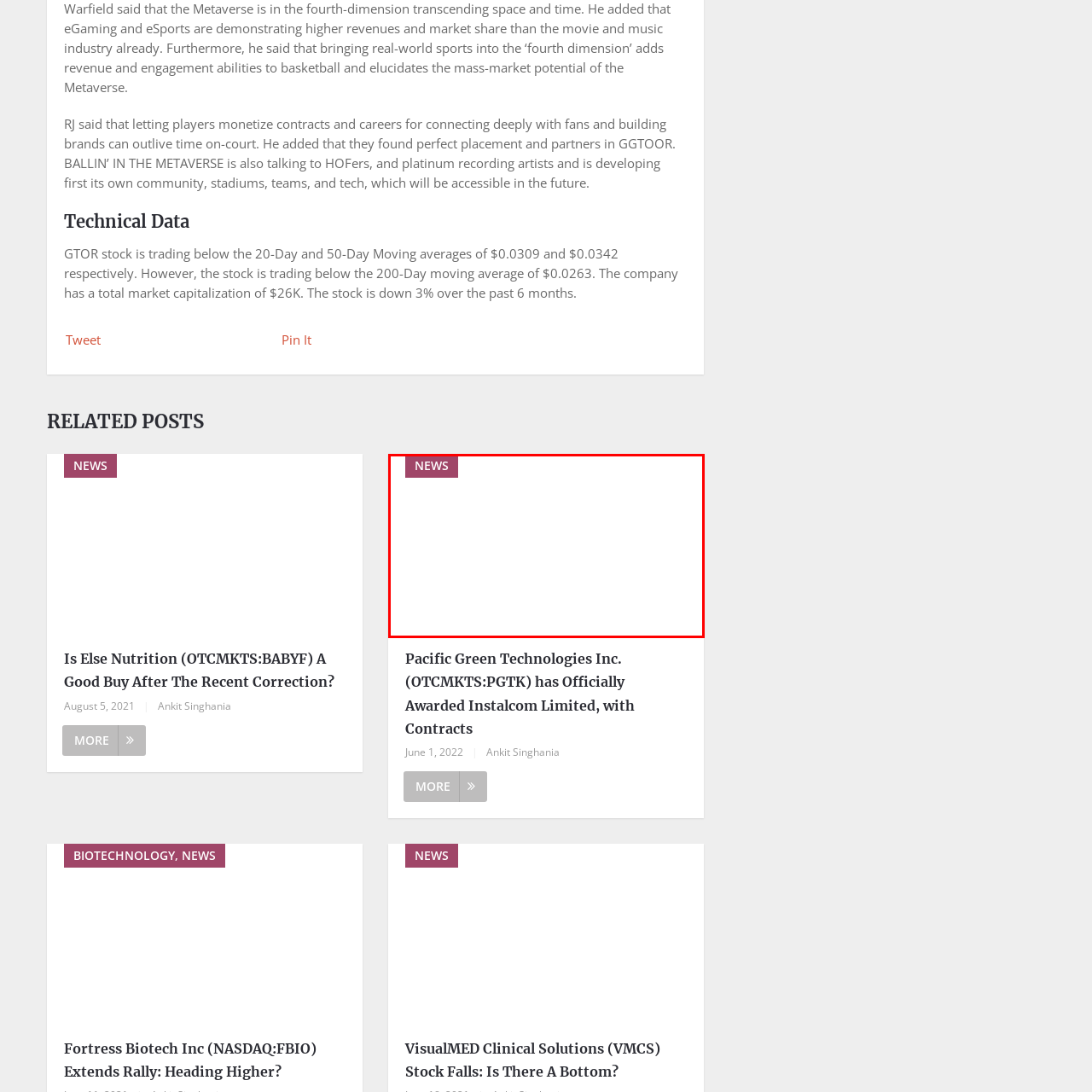Study the part of the image enclosed in the turquoise frame and answer the following question with detailed information derived from the image: 
What type of content is highlighted by the badge?

The red badge displaying the word 'NEWS' highlights a news-related content area on the webpage, indicating that the information presented is current and relevant, and making it easy for users to identify important news items quickly.